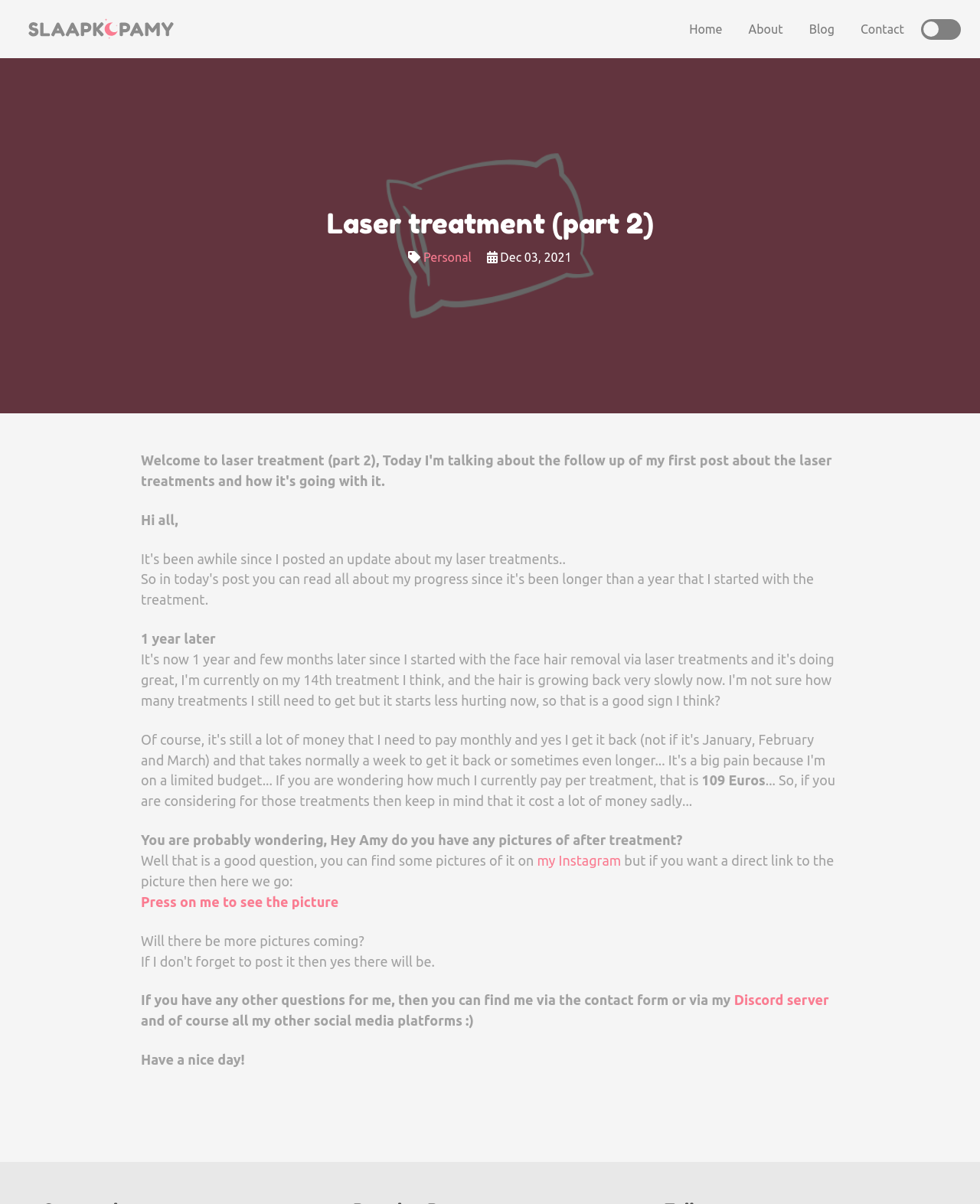What is the author's preferred method of contact? Please answer the question using a single word or phrase based on the image.

Contact form or Discord server